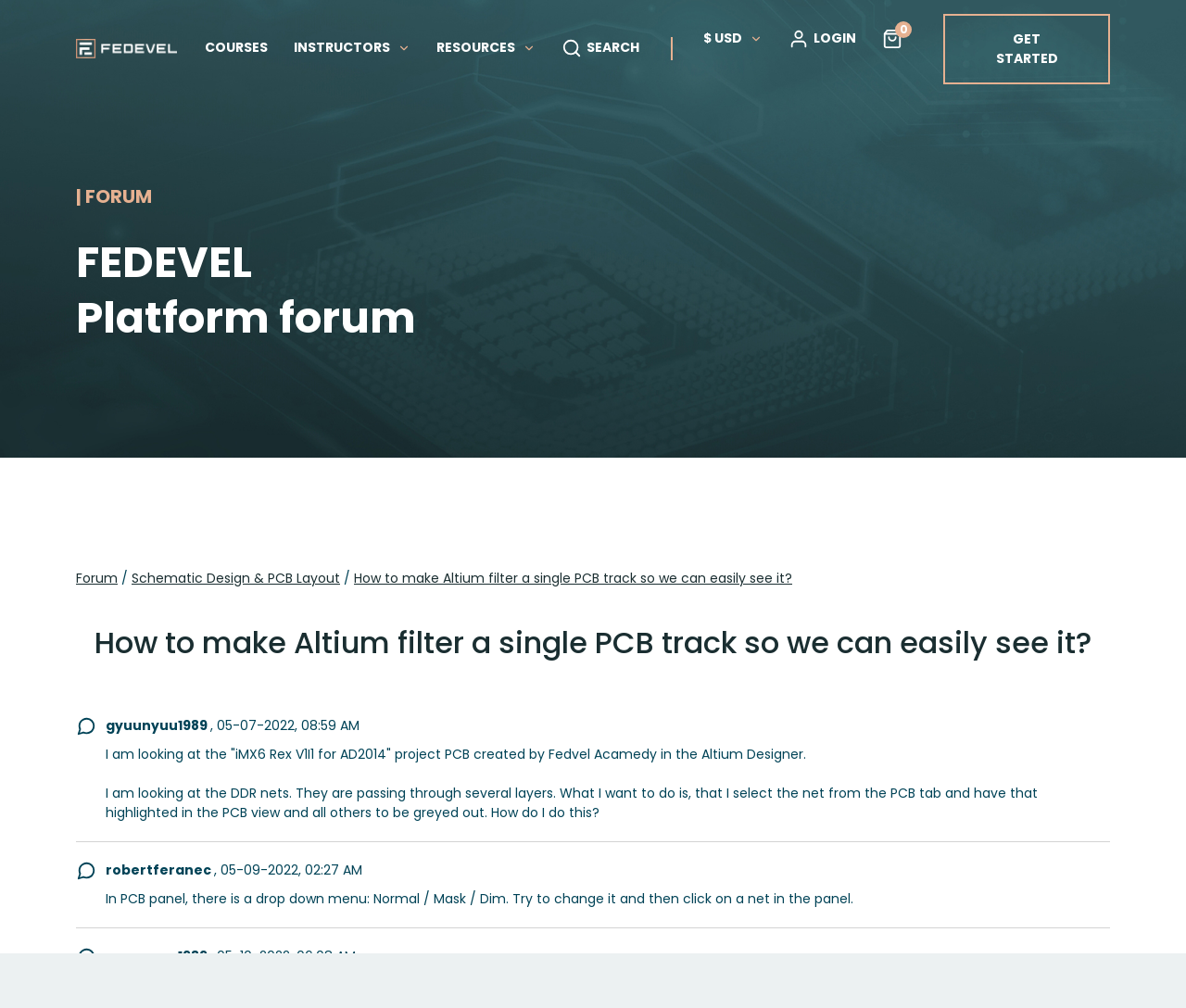Find the bounding box coordinates for the UI element that matches this description: "LOGIN".

[0.665, 0.028, 0.722, 0.048]